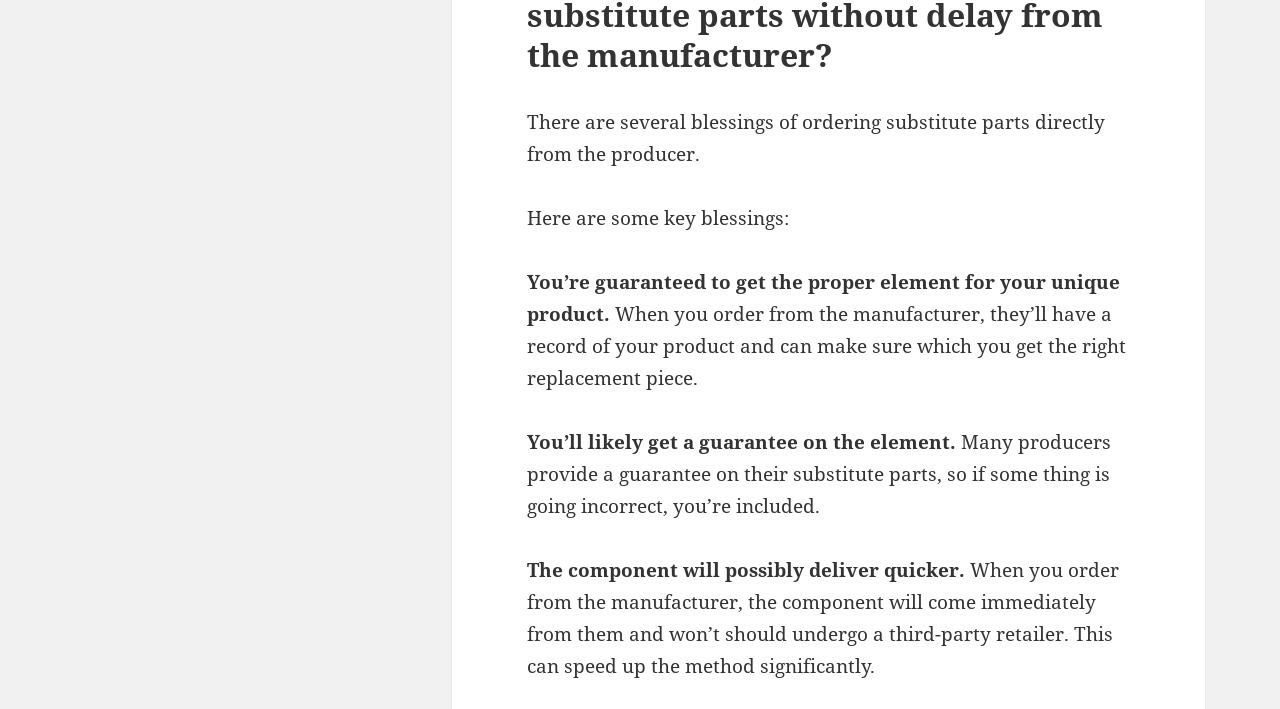Can you specify the bounding box coordinates for the region that should be clicked to fulfill this instruction: "Visit About page".

None